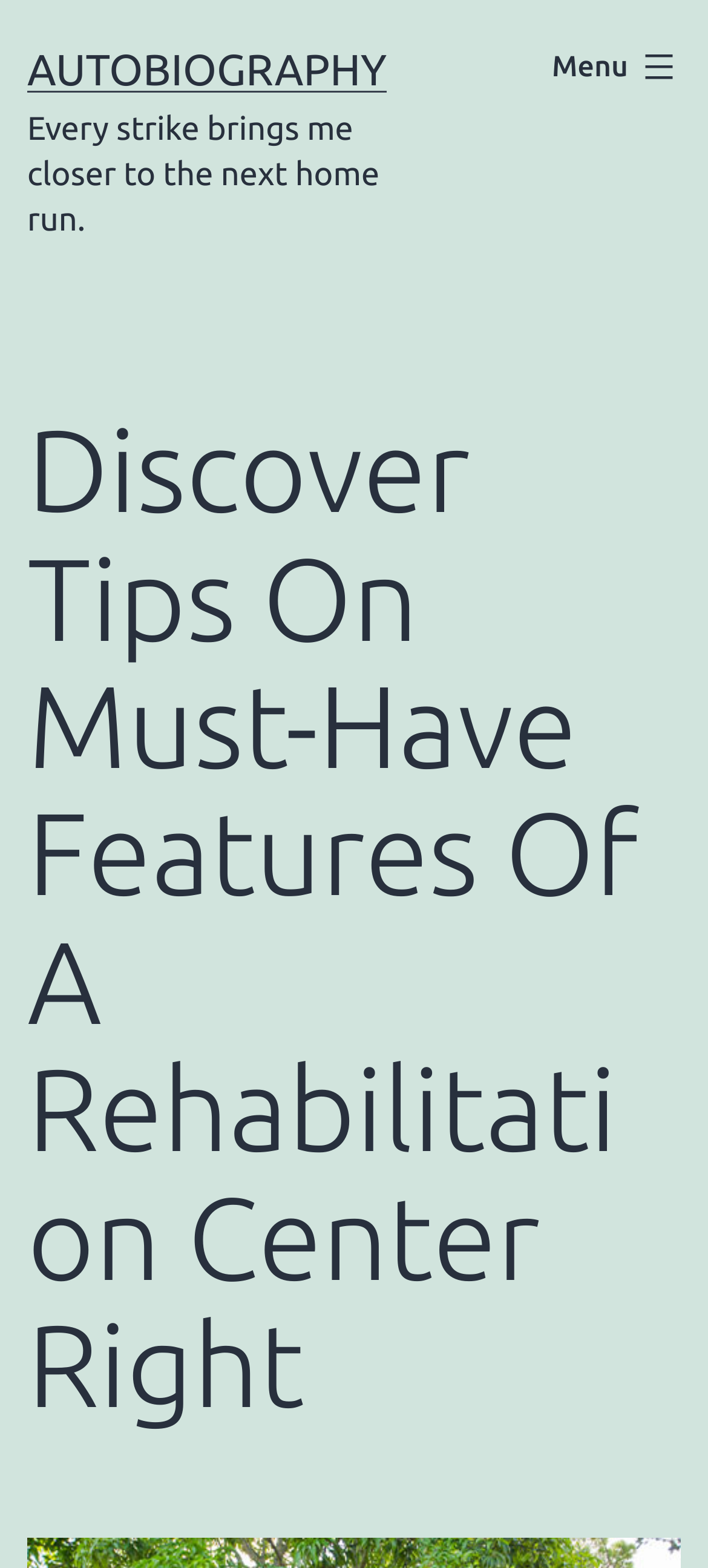Identify the bounding box coordinates for the UI element described as: "Menu Close". The coordinates should be provided as four floats between 0 and 1: [left, top, right, bottom].

[0.741, 0.017, 1.0, 0.068]